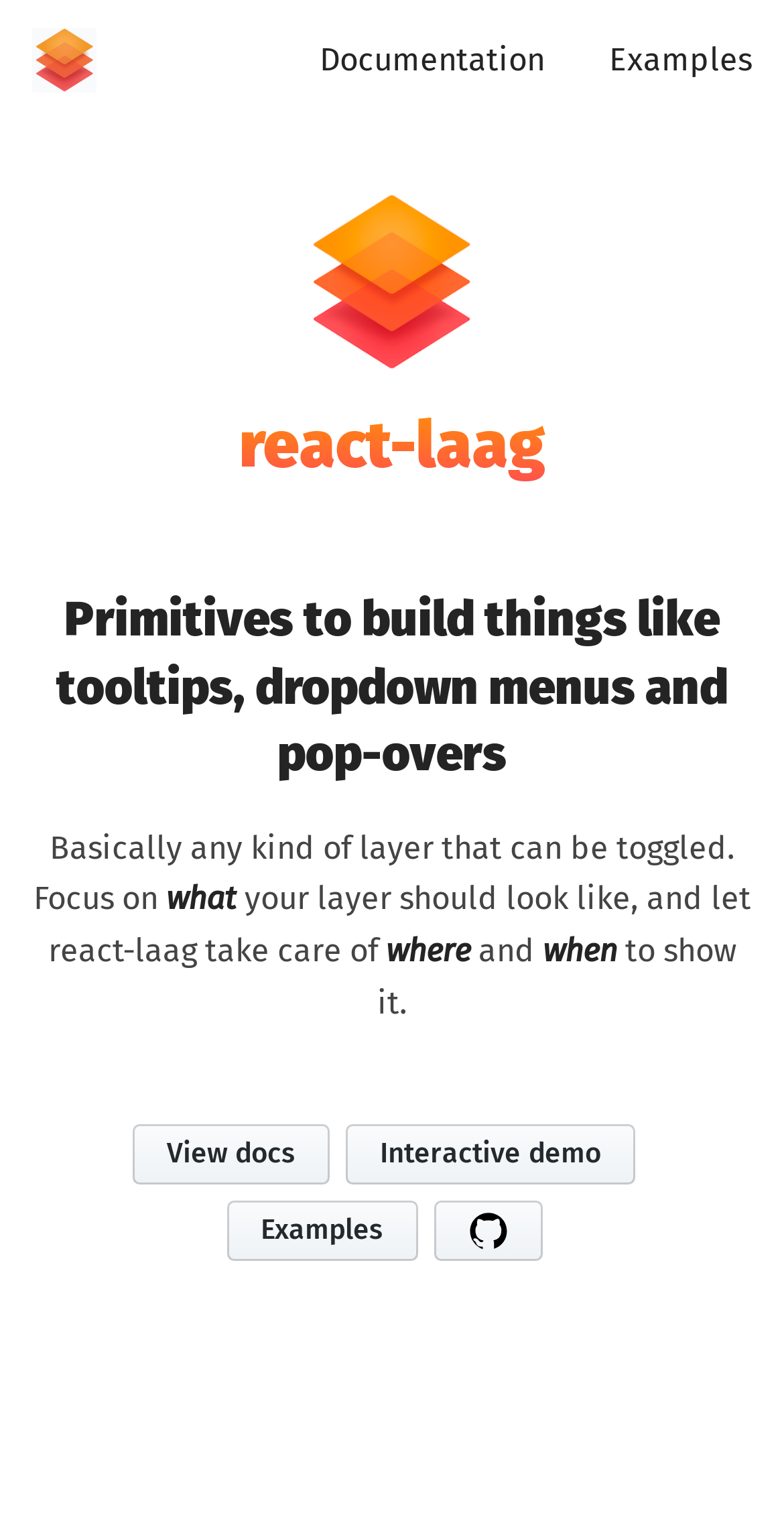Give a concise answer of one word or phrase to the question: 
What is the text color of the 'react-laag' heading?

Unknown